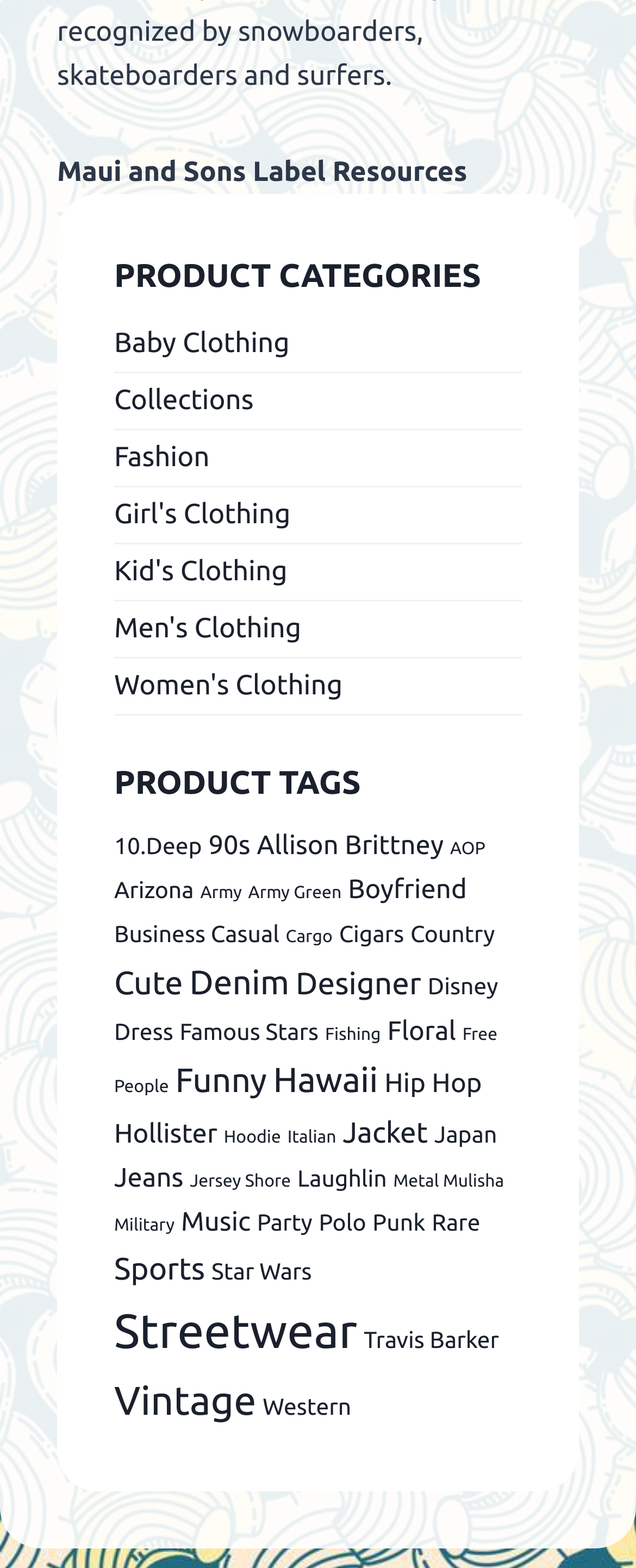Highlight the bounding box coordinates of the element that should be clicked to carry out the following instruction: "View products tagged with 90s". The coordinates must be given as four float numbers ranging from 0 to 1, i.e., [left, top, right, bottom].

[0.328, 0.53, 0.394, 0.548]